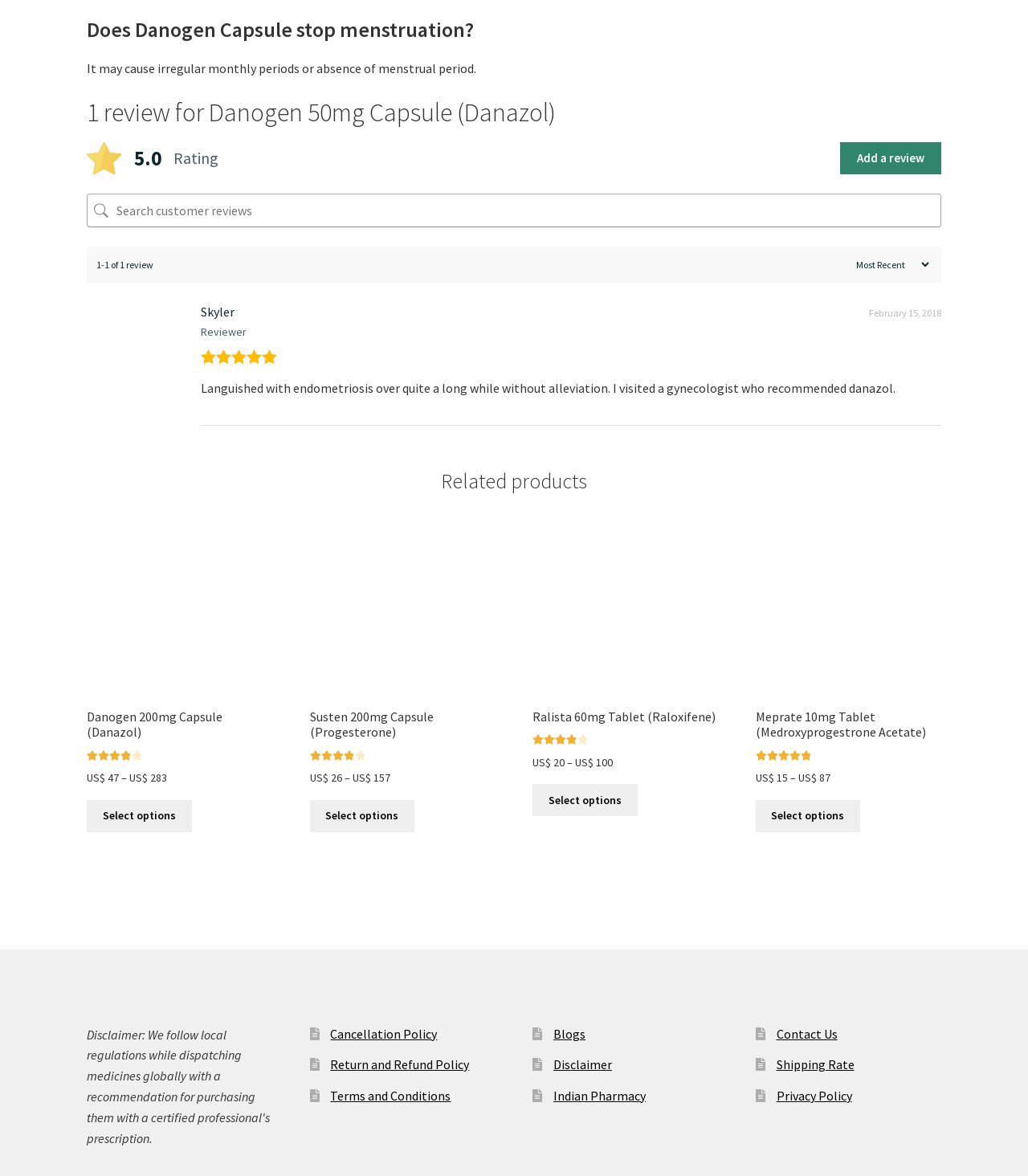Determine the bounding box coordinates of the clickable element necessary to fulfill the instruction: "Click the 'Leave A Message' link". Provide the coordinates as four float numbers within the 0 to 1 range, i.e., [left, top, right, bottom].

None